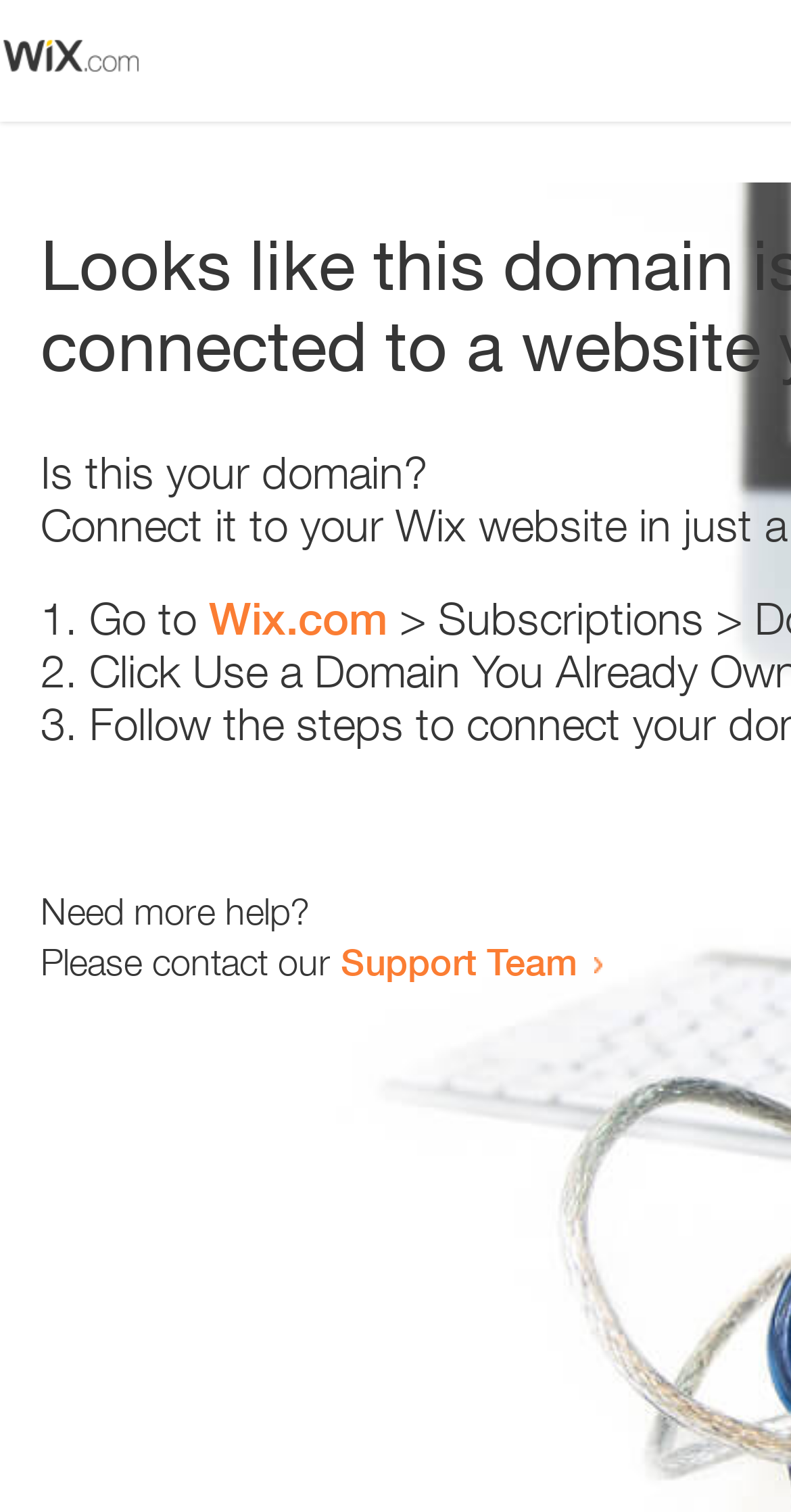Produce an elaborate caption capturing the essence of the webpage.

The webpage appears to be an error page, with a small image at the top left corner. Below the image, there is a heading that reads "Is this your domain?" centered on the page. 

Underneath the heading, there is a numbered list with three items. The first item starts with "1." and has the text "Go to" followed by a link to "Wix.com". The second item starts with "2." and the third item starts with "3.", but their contents are not specified. 

Further down the page, there is a section that asks "Need more help?" followed by a sentence that says "Please contact our" and a link to the "Support Team".